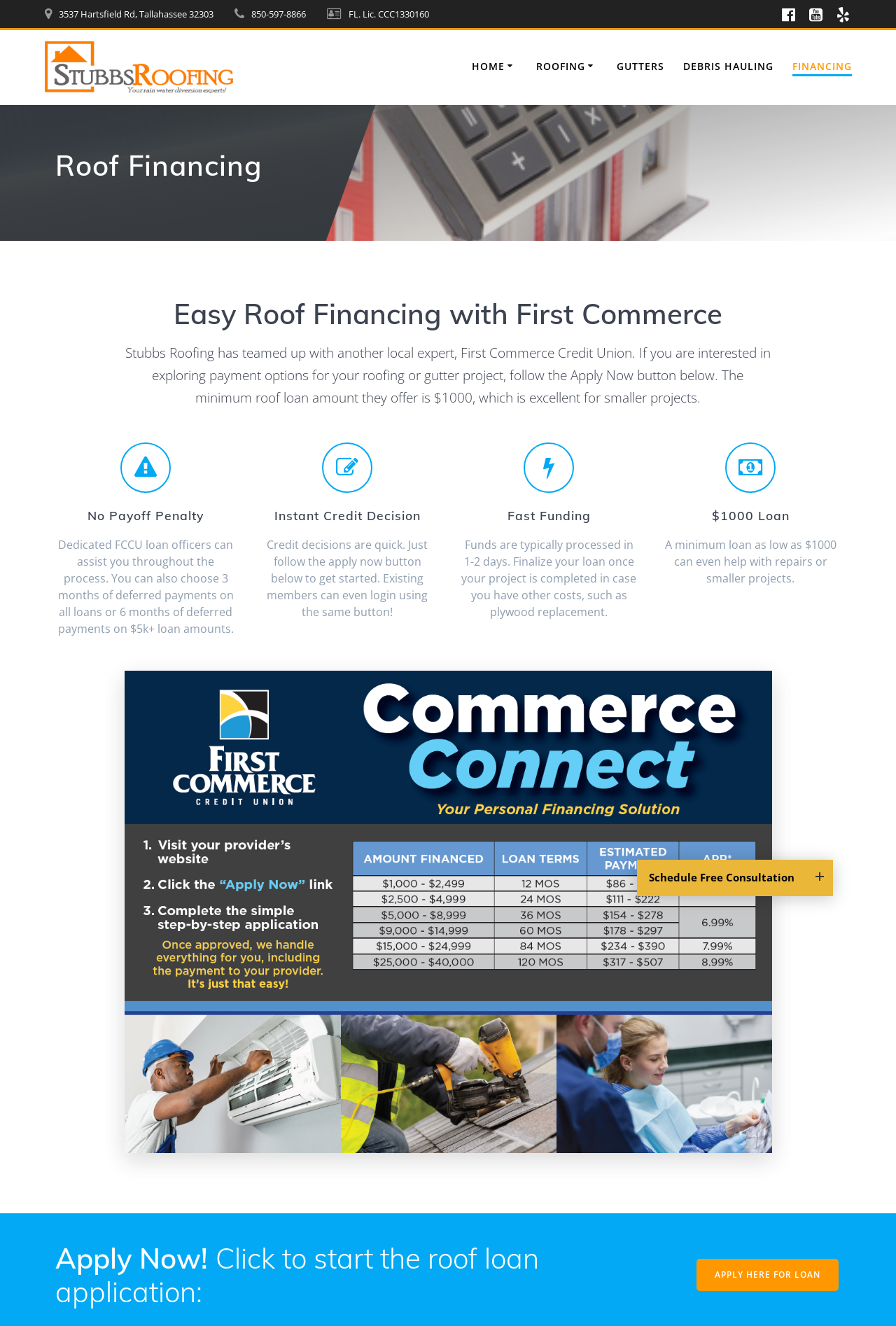Find the bounding box coordinates of the area to click in order to follow the instruction: "Click the 'FINANCING' link".

[0.885, 0.044, 0.951, 0.058]